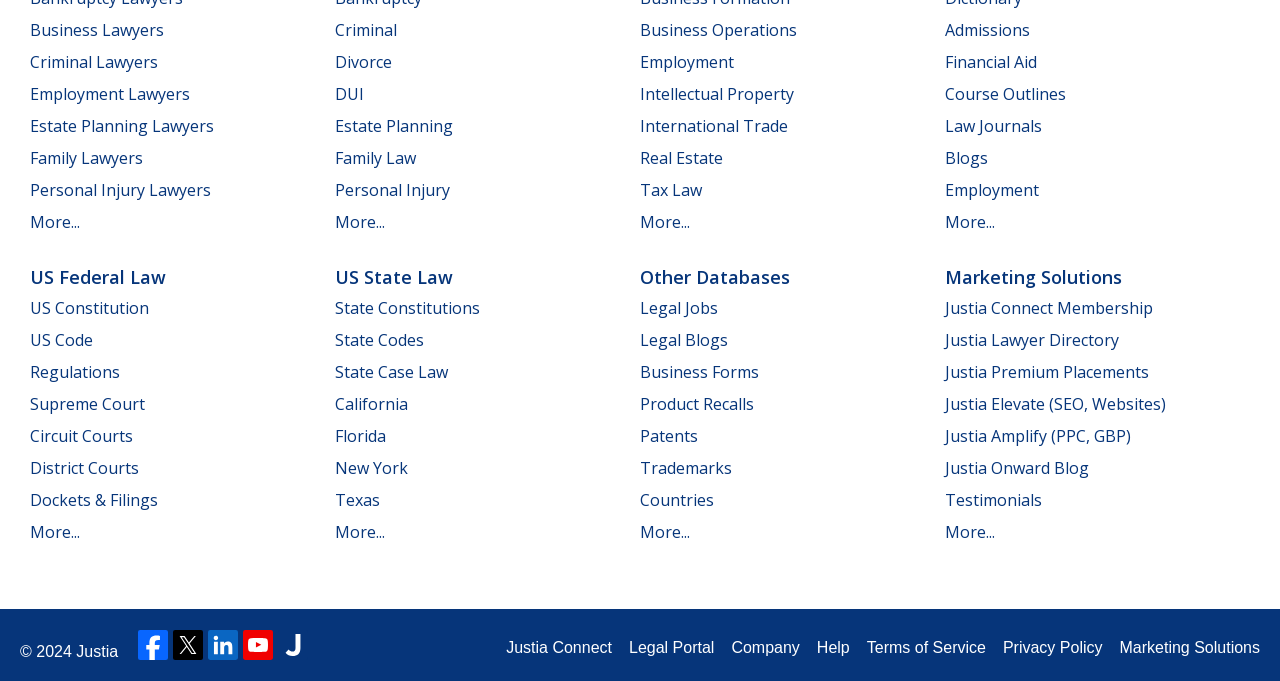Identify the bounding box coordinates for the element that needs to be clicked to fulfill this instruction: "Click on Business Lawyers". Provide the coordinates in the format of four float numbers between 0 and 1: [left, top, right, bottom].

[0.023, 0.028, 0.128, 0.06]